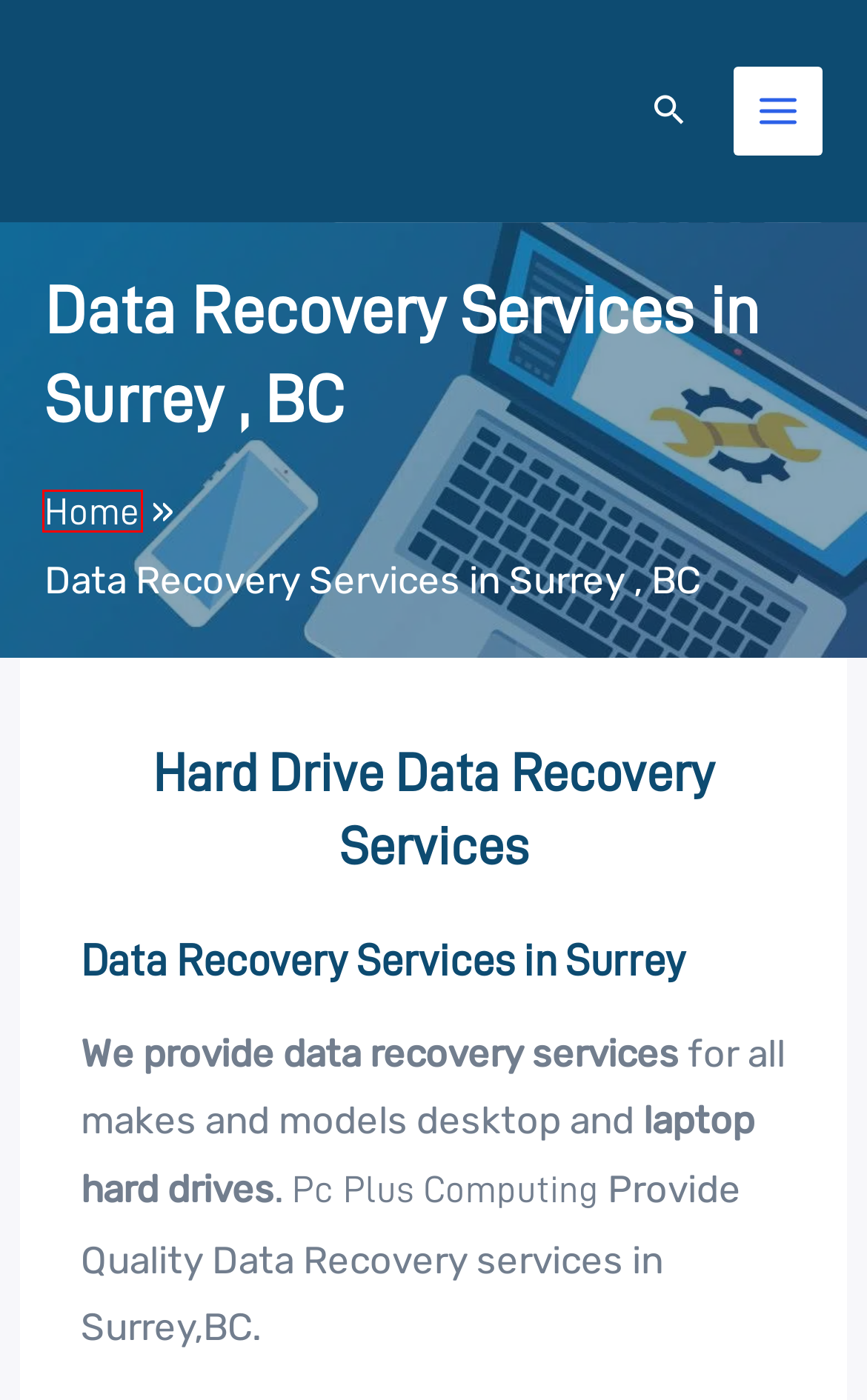Check out the screenshot of a webpage with a red rectangle bounding box. Select the best fitting webpage description that aligns with the new webpage after clicking the element inside the bounding box. Here are the candidates:
A. Best Computer Repair in Delta | PC Plus Computing
B. Best Computer Repair in New Westminster | PC Plus Computing
C. Desktop Repair - Computer and Laptop Repair Surrey BC
D. Linux Computer Repair Shop in Surrey BC | PC Plus Computing
E. Computer Repair Services and Data Recovery Services
F. Business it Services | Realtors, CPA by PC Plus Computing
G. Computers Diagnostics Services | Laptop and Desktops
H. Top Computer Repair Service Provider in Chilliwack | PC Plus Computing

E